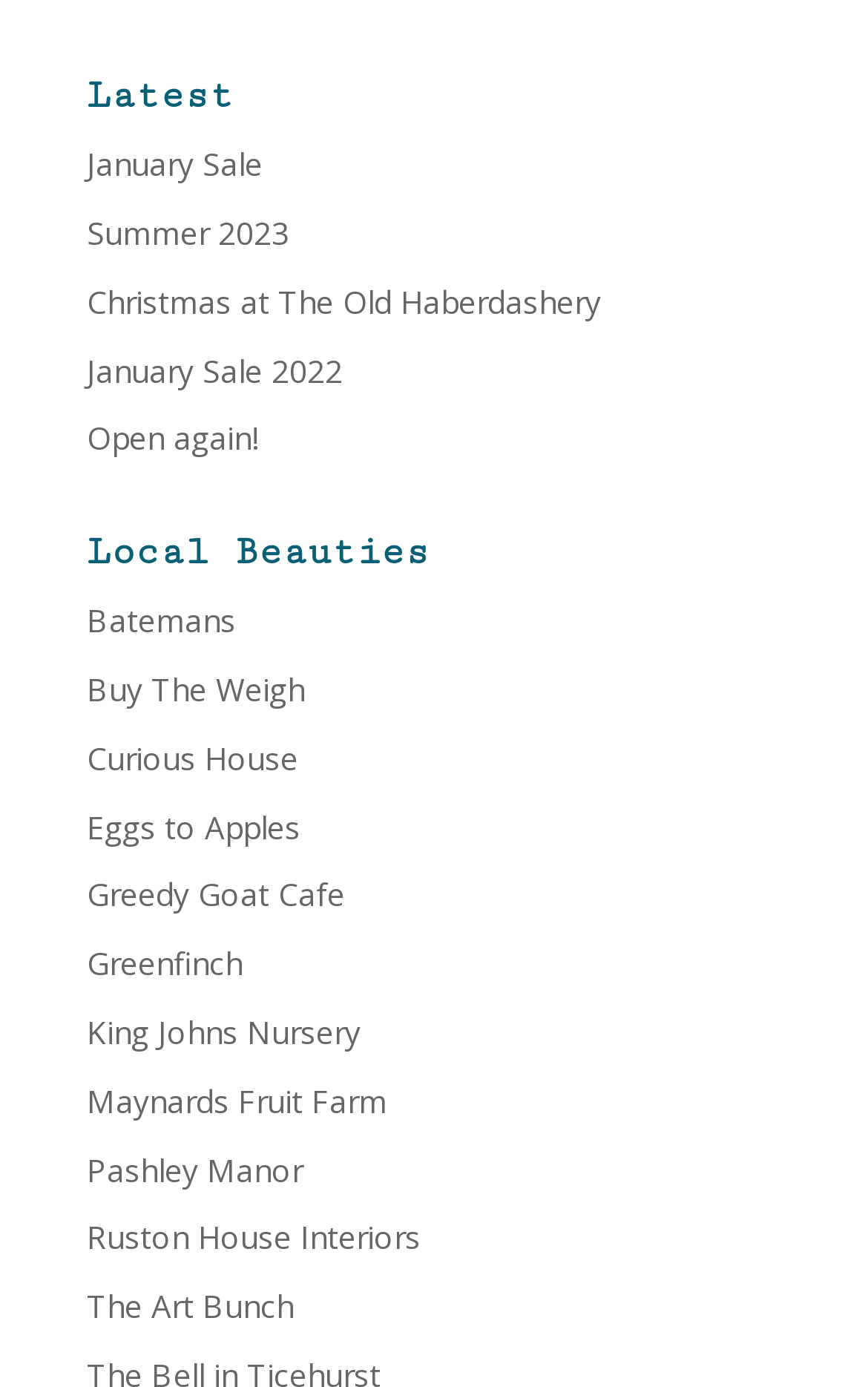Please determine the bounding box coordinates of the clickable area required to carry out the following instruction: "Know what GBIF is". The coordinates must be four float numbers between 0 and 1, represented as [left, top, right, bottom].

None